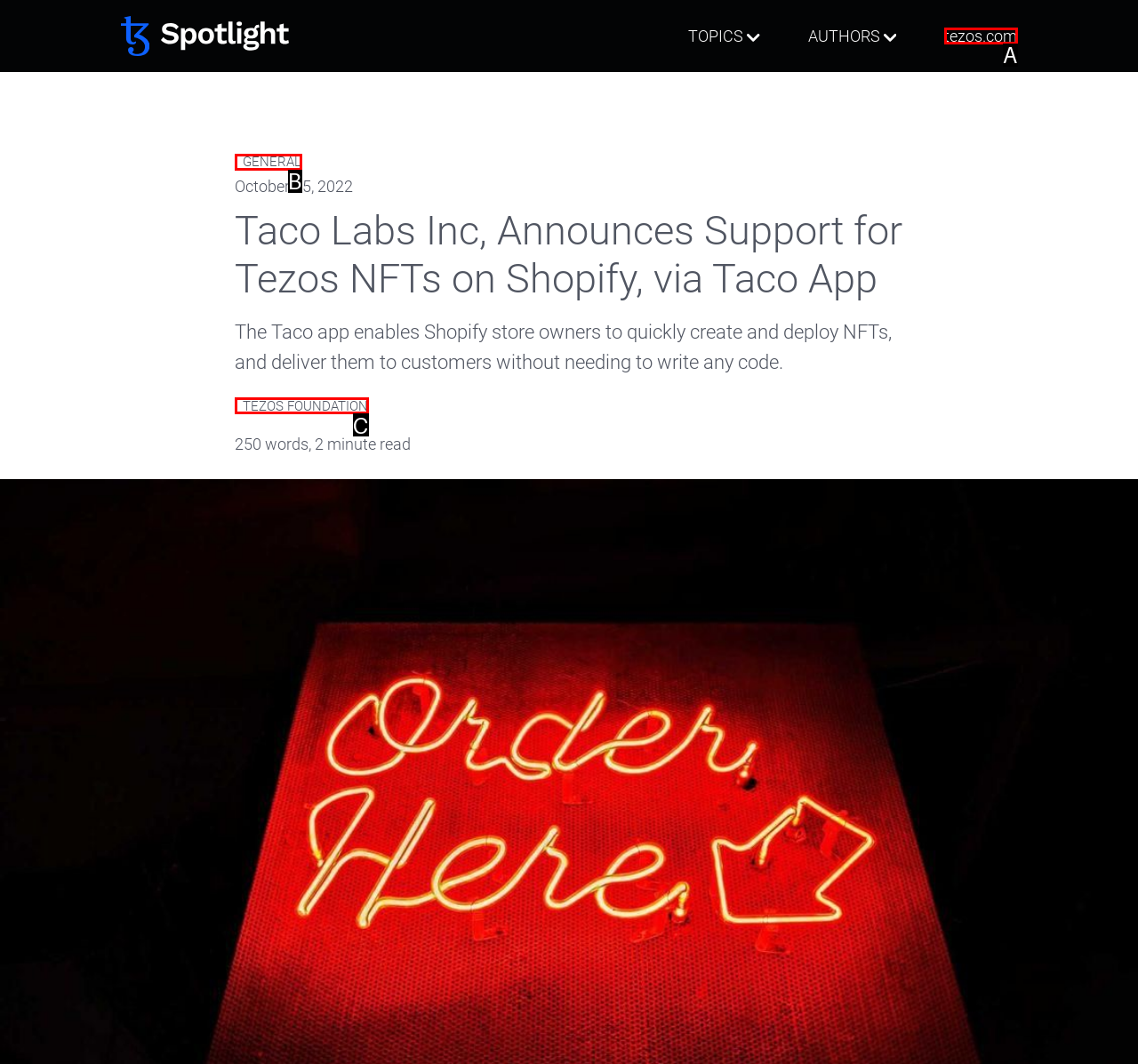From the provided options, pick the HTML element that matches the description: tezos.com. Respond with the letter corresponding to your choice.

A